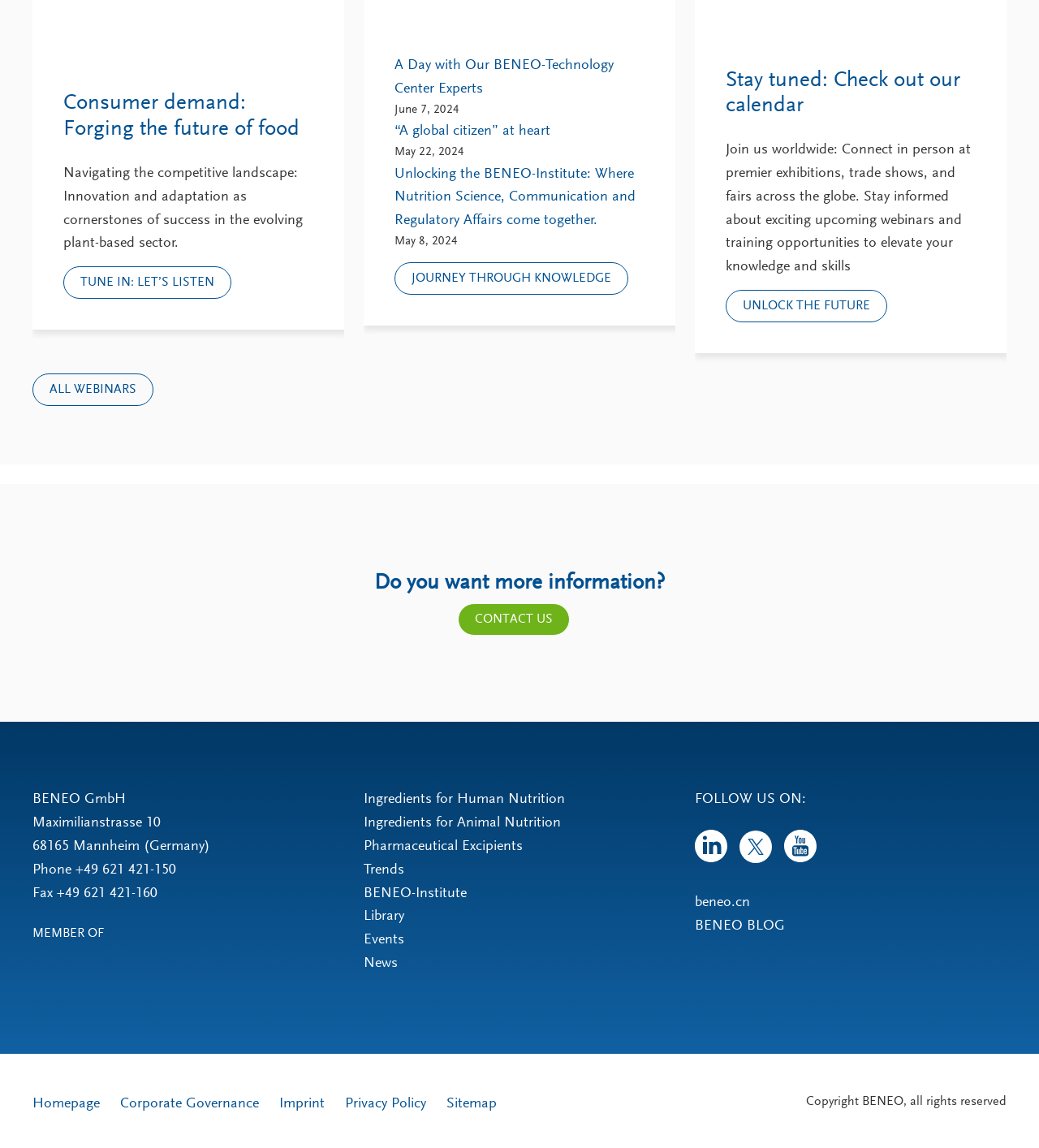Specify the bounding box coordinates of the element's region that should be clicked to achieve the following instruction: "Tune in to the podcast". The bounding box coordinates consist of four float numbers between 0 and 1, in the format [left, top, right, bottom].

[0.061, 0.232, 0.223, 0.26]